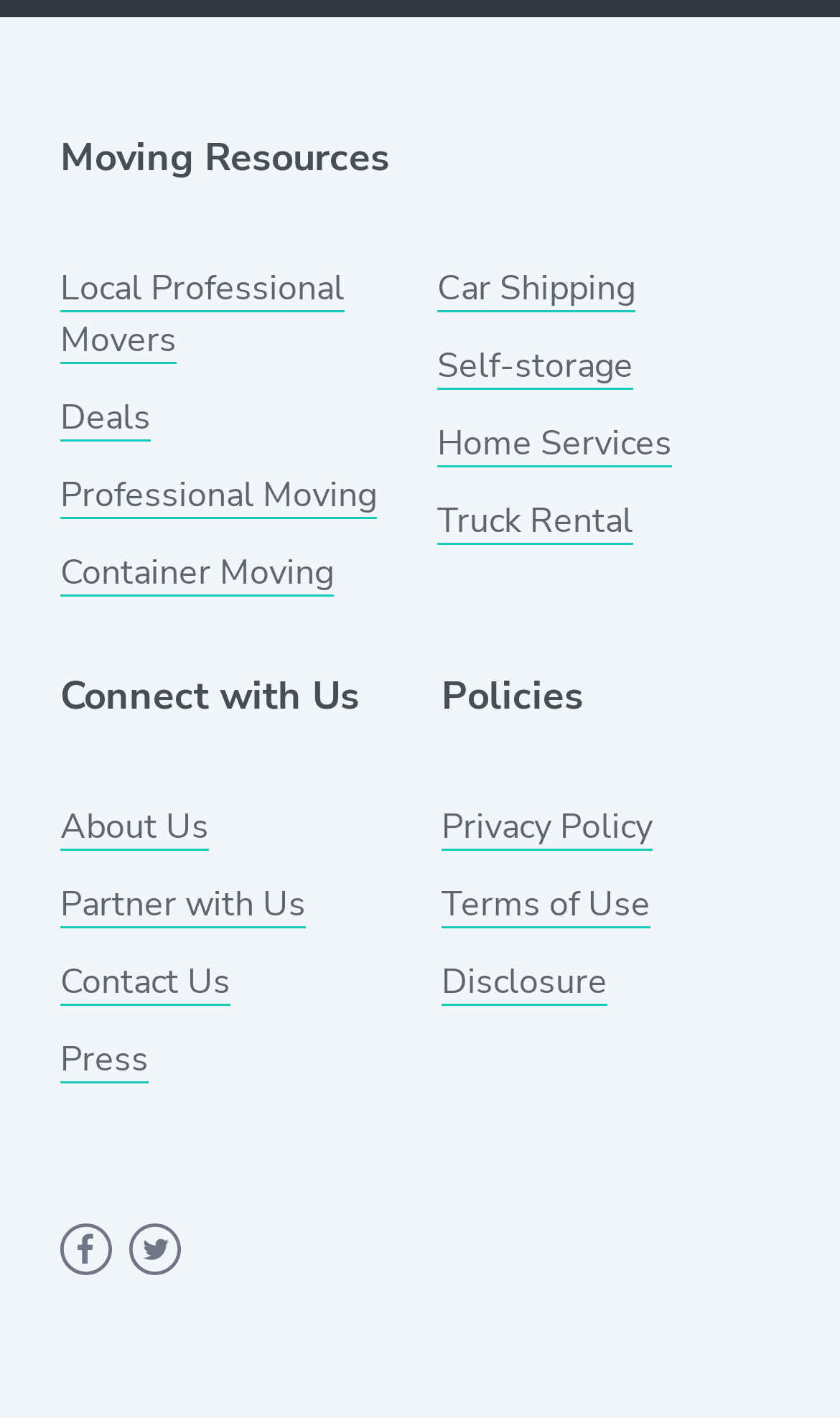How many social media platforms are linked on the webpage?
Refer to the screenshot and answer in one word or phrase.

Two